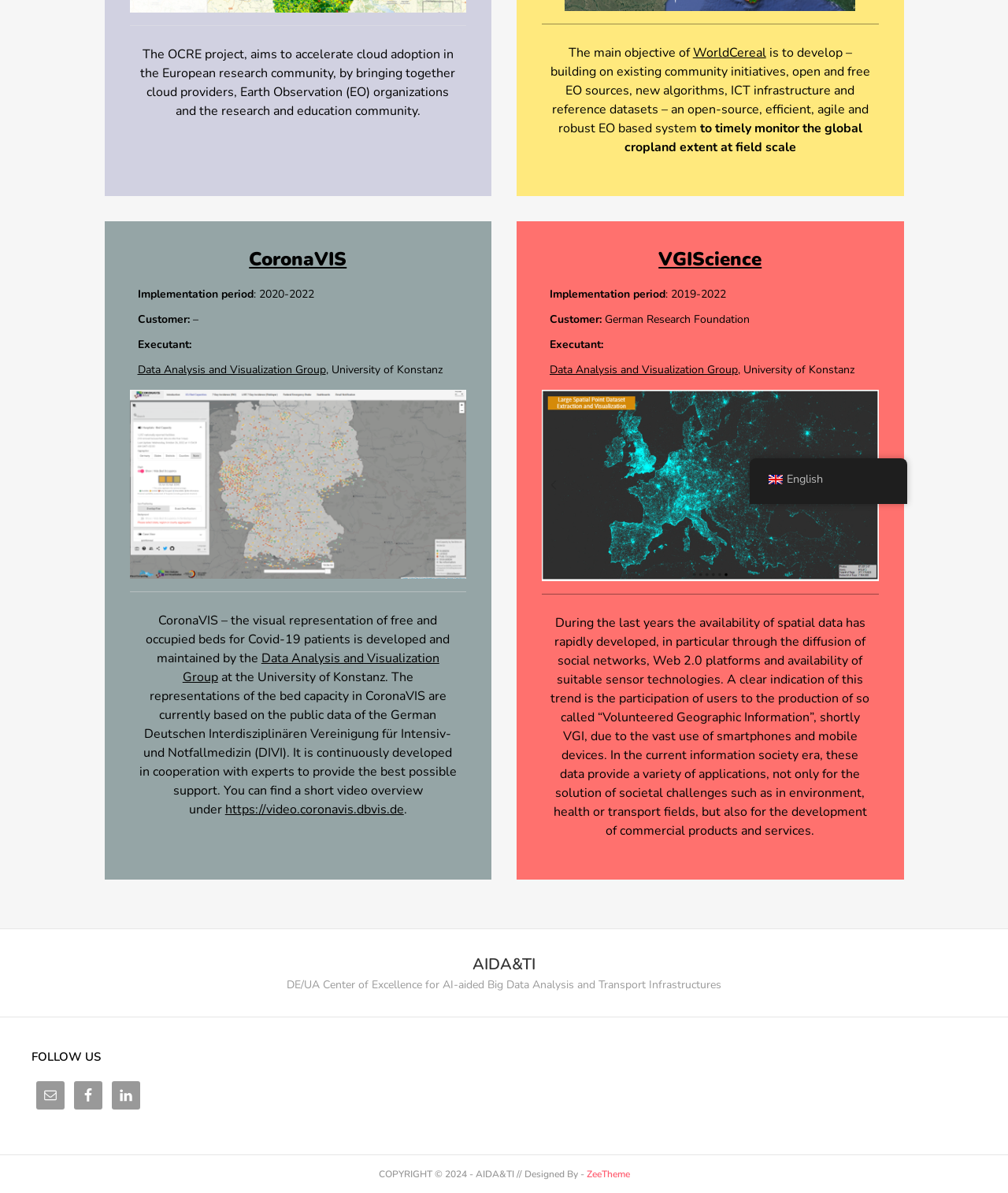Locate the UI element described as follows: "Data Analysis and Visualization Group". Return the bounding box coordinates as four float numbers between 0 and 1 in the order [left, top, right, bottom].

[0.545, 0.304, 0.732, 0.316]